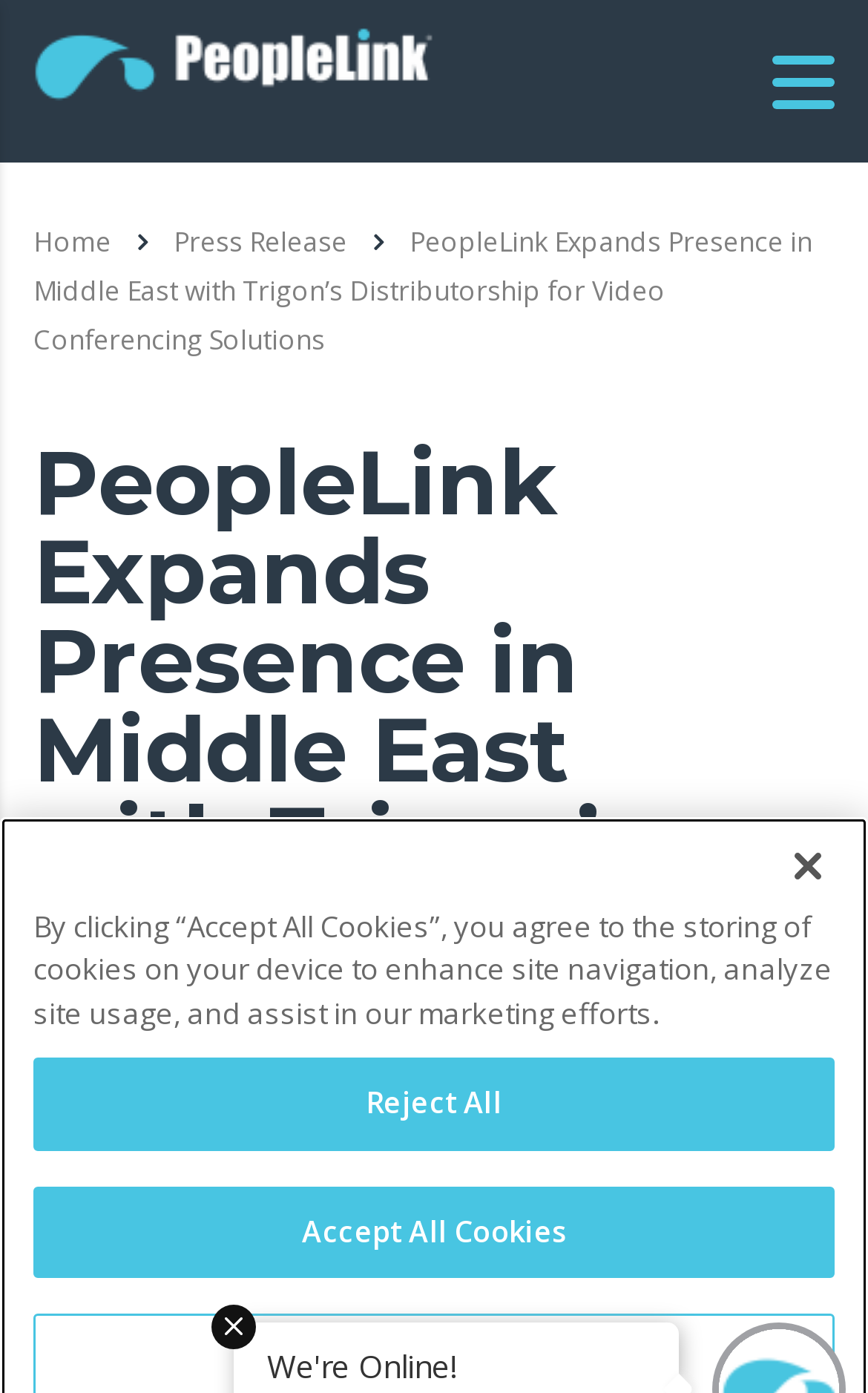Summarize the webpage in an elaborate manner.

The webpage appears to be a news article or press release page. At the top left corner, there is a site logo, which is an image linked to the homepage. Next to the logo, there are two links, "Home" and "Press Release", positioned horizontally. 

Below the links, there is a heading that reads "PeopleLink Expands Presence in Middle East with Trigon’s Distributorship for Video Conferencing Solutions", which is a summary of the article's content. The article's main text is not explicitly mentioned, but it likely discusses the partnership between PeopleLink and Trigon for video conferencing solutions in the UAE and Oman region, as hinted by the meta description.

On the bottom left side of the page, there is a date "November 12, 2021", indicating when the article was published. Below the date, there is a paragraph of text explaining the use of cookies on the website, along with two buttons, "Reject All" and "Accept All Cookies", allowing users to manage their cookie preferences. 

Additionally, there is a "Close" button positioned at the bottom right corner of the page, likely related to the cookie notification. At the very bottom of the page, there is a generic text "We're Online!" and an emphasis mark, which may indicate the website's online status or a call-to-action.